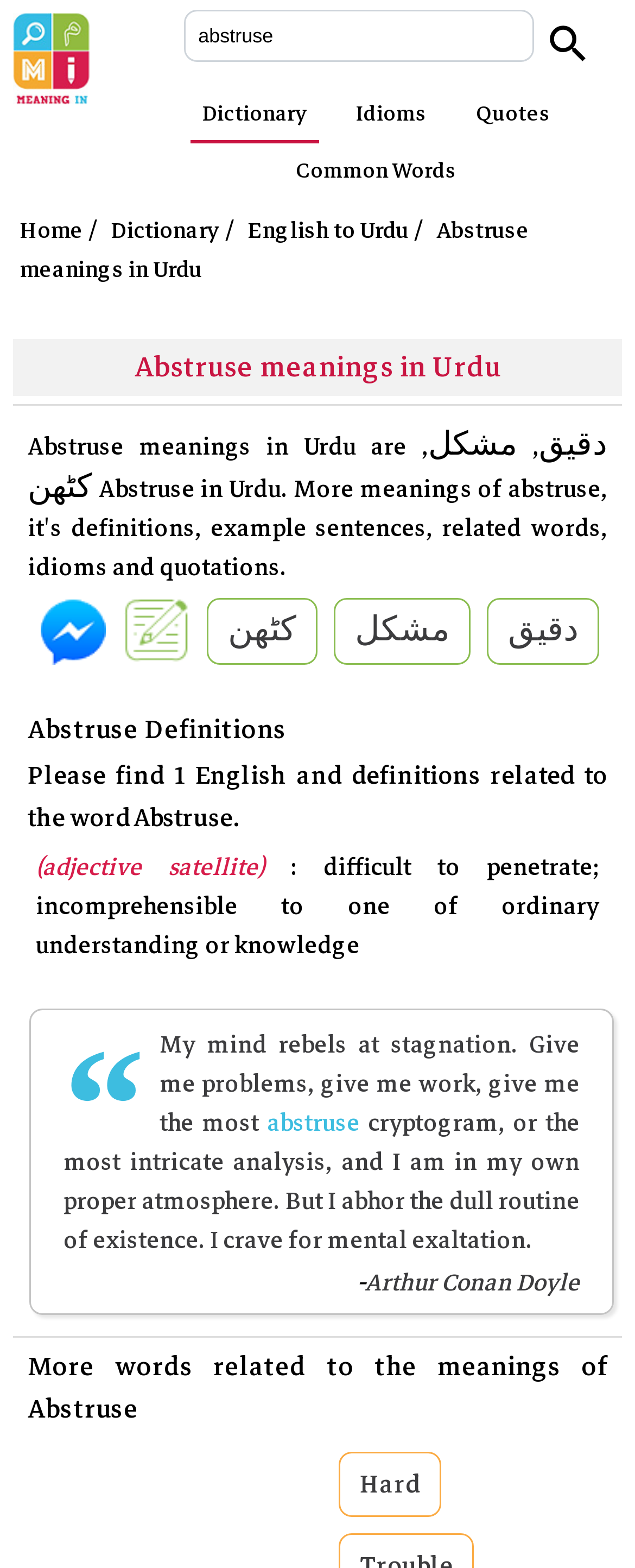Kindly determine the bounding box coordinates for the clickable area to achieve the given instruction: "Search for a word".

[0.289, 0.006, 0.842, 0.039]